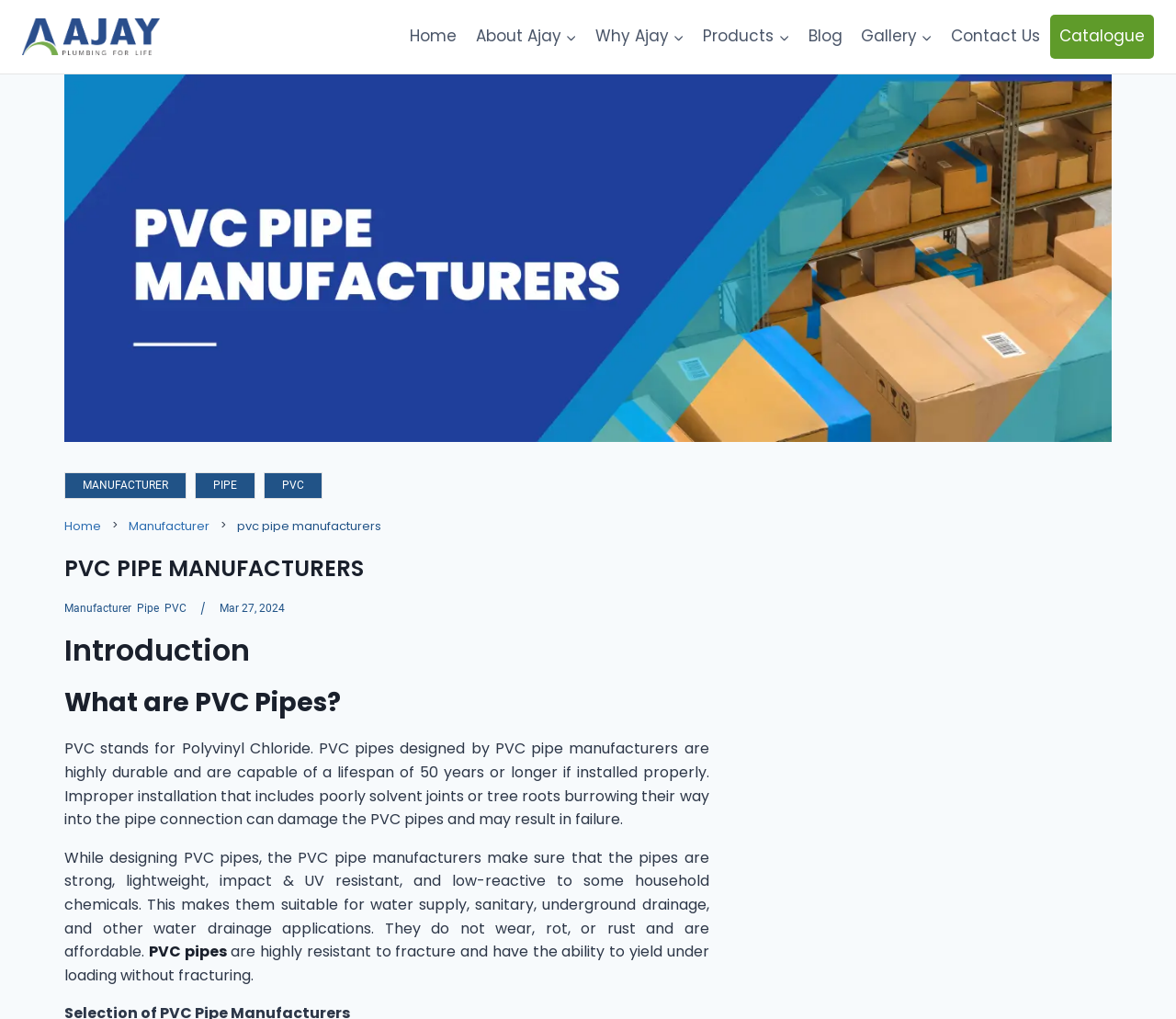Identify the bounding box coordinates of the element that should be clicked to fulfill this task: "Click on the 'PVC pipes' link". The coordinates should be provided as four float numbers between 0 and 1, i.e., [left, top, right, bottom].

[0.126, 0.923, 0.193, 0.944]